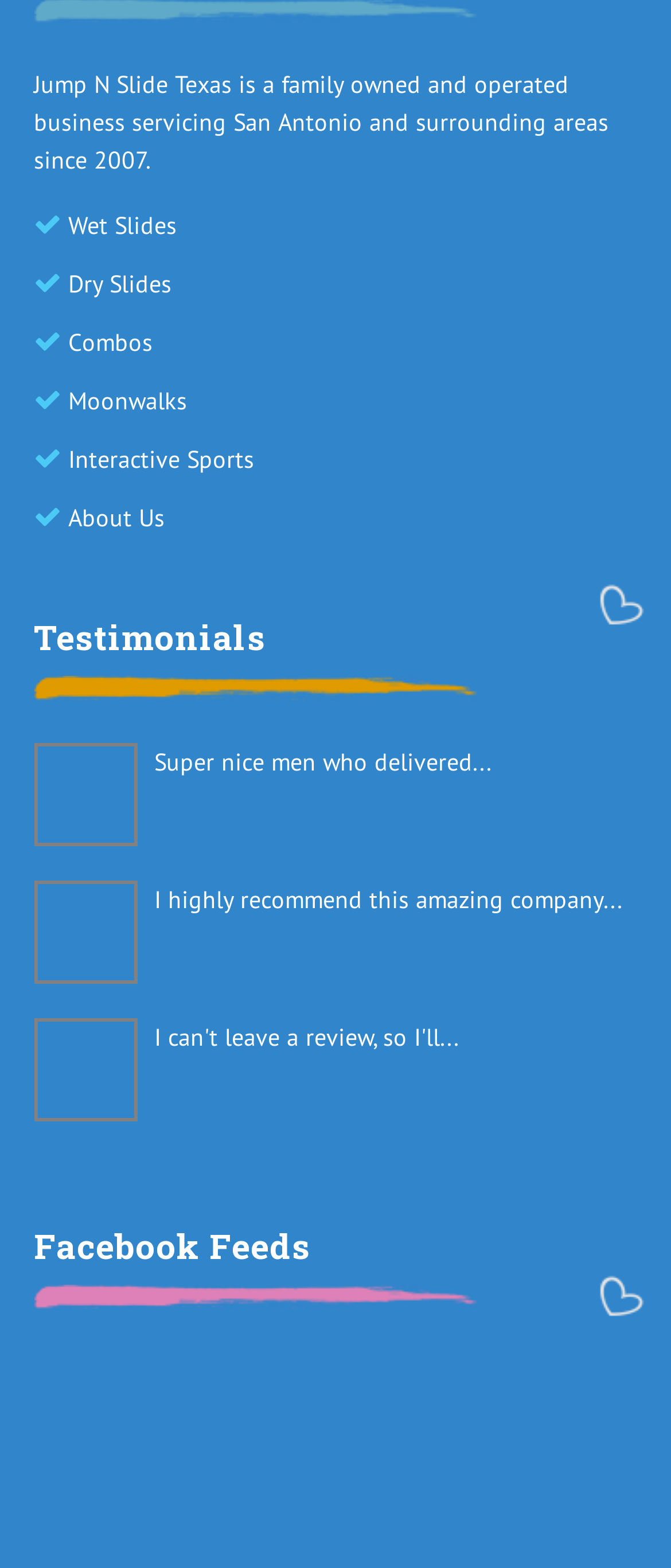Please answer the following question using a single word or phrase: What type of business is Jump N Slide Texas?

Family owned and operated